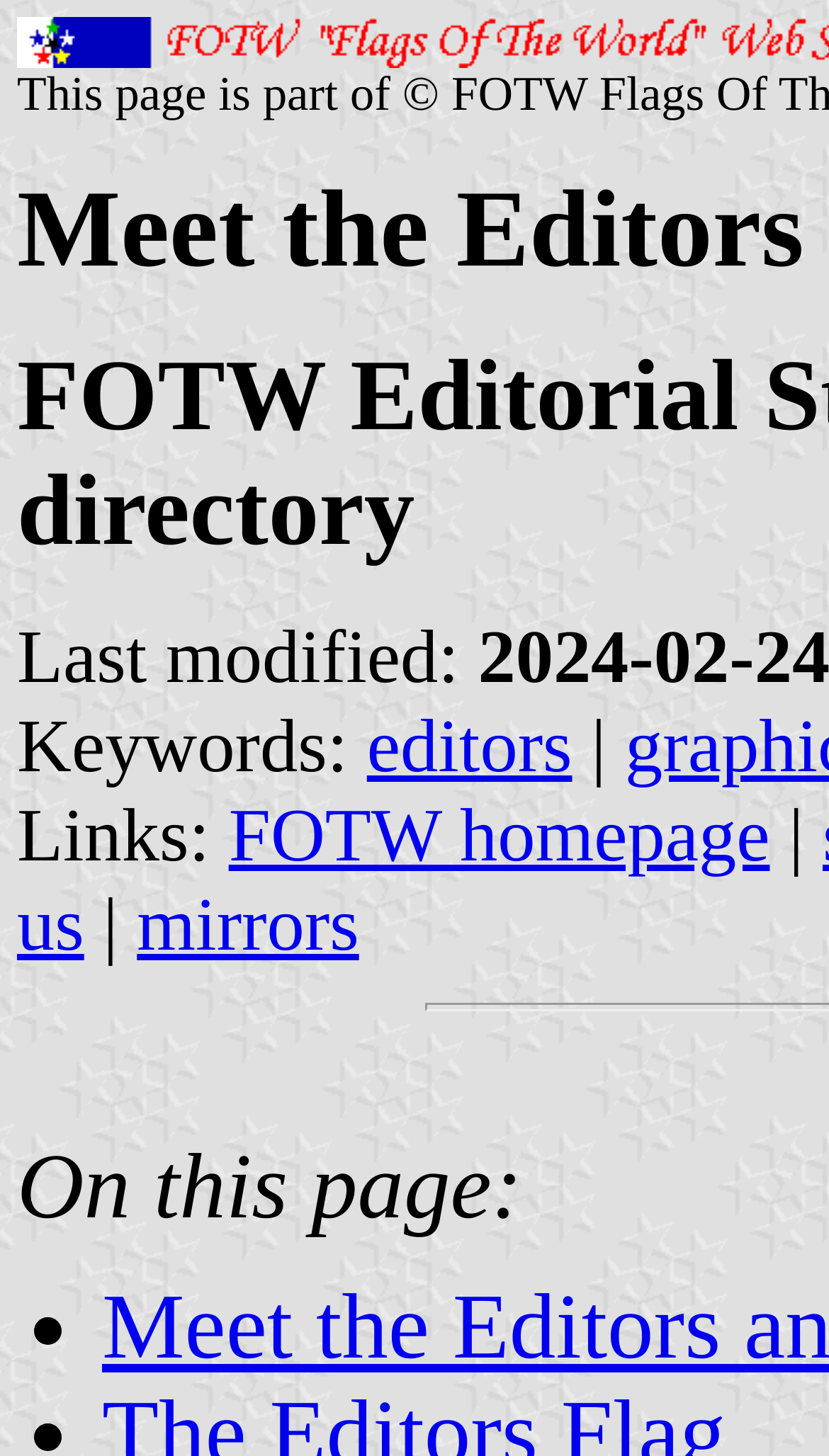What is the last modified date?
By examining the image, provide a one-word or phrase answer.

Not provided